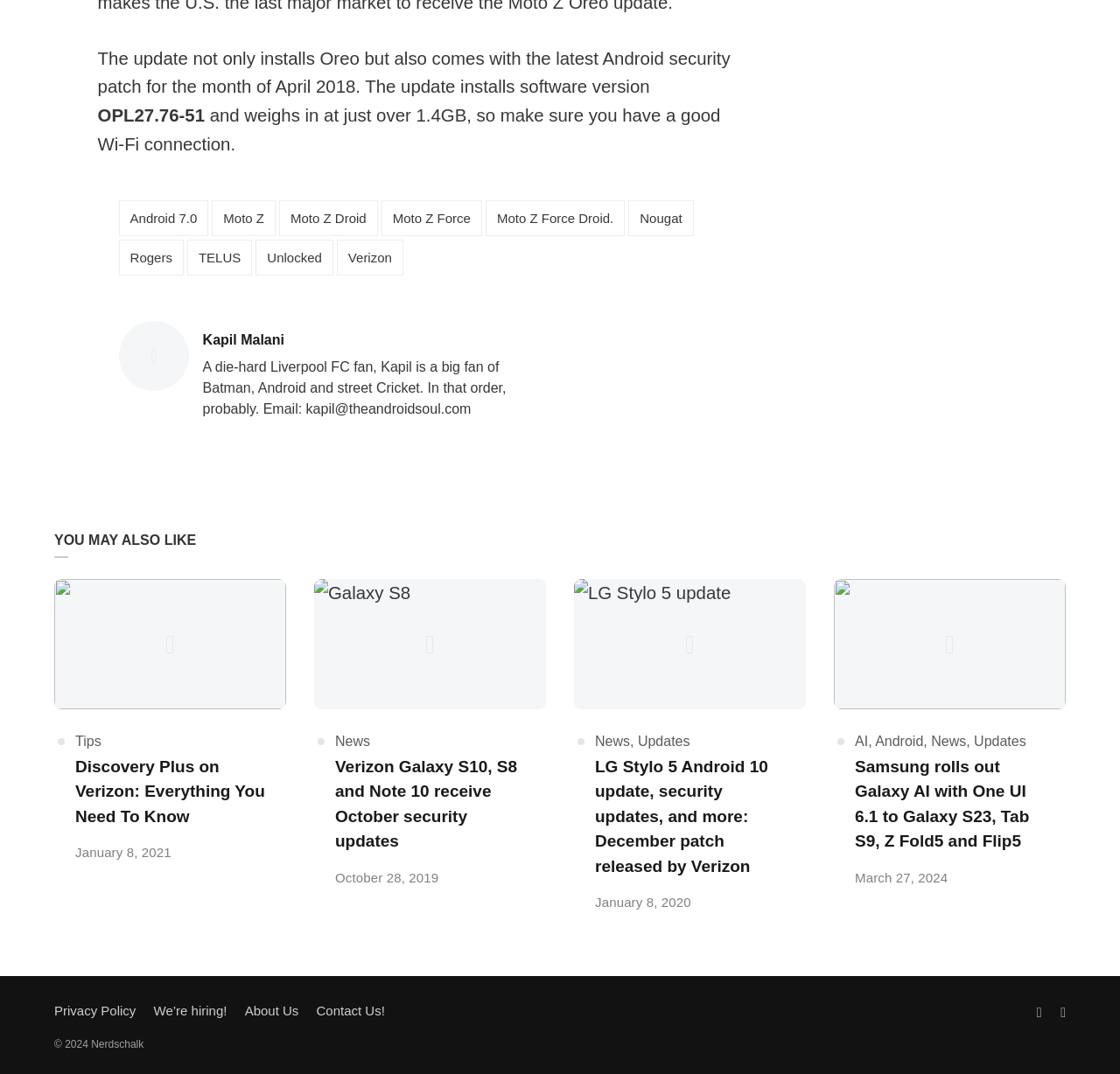Use the information in the screenshot to answer the question comprehensively: Who is the author of the article?

The author's name can be found at the bottom of the article, where it says 'Posted by Kapil Malani'. Additionally, there is a brief description of the author below his name.